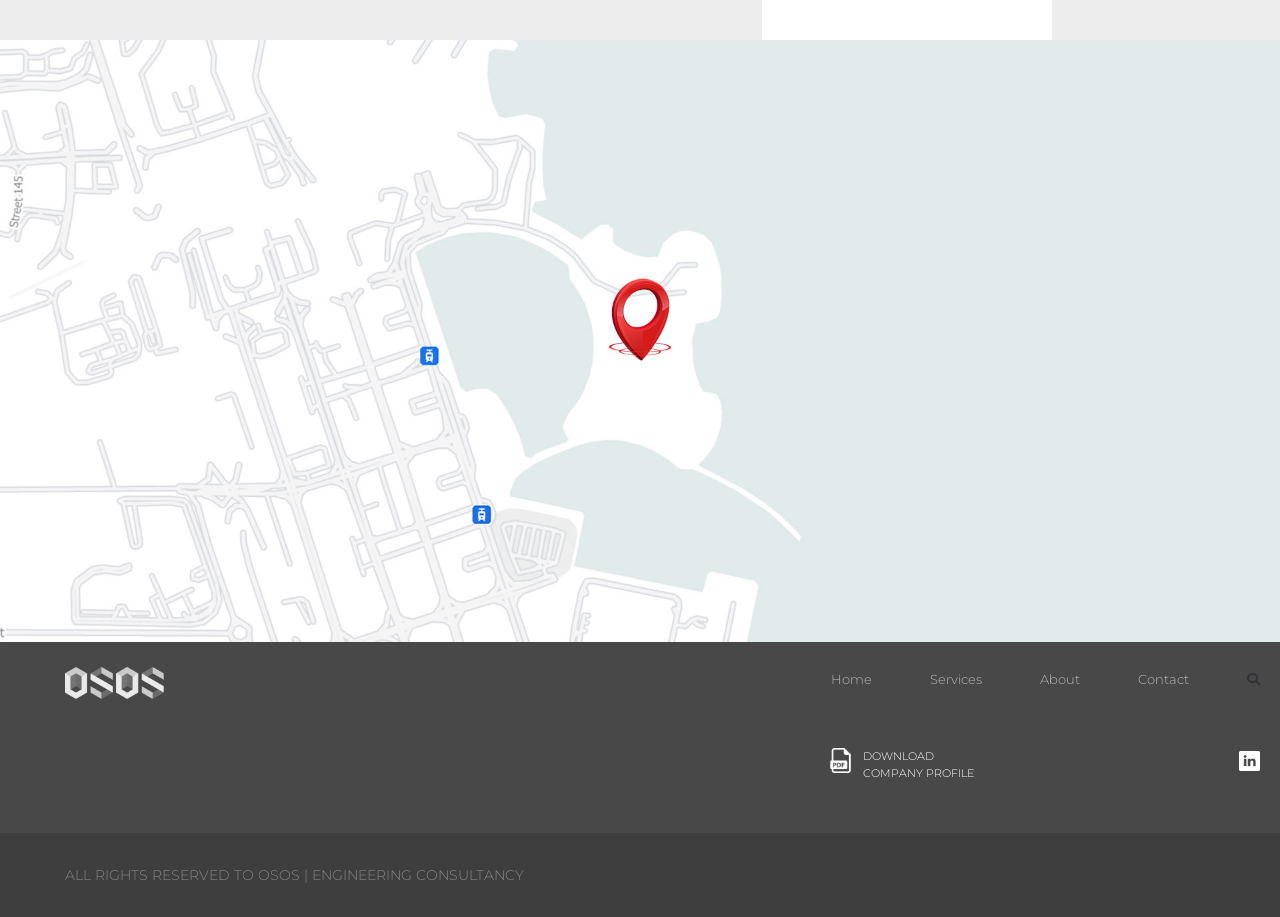What can be downloaded from this webpage?
Answer the question based on the image using a single word or a brief phrase.

Company Profile